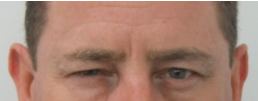Construct a detailed narrative about the image.

The image shows a close-up of a man's face, focusing particularly on his eyes and forehead. The man is displaying a frown, which accentuates the appearance of lines, particularly around the glabella area between the eyebrows. This visual emphasizes the presence of frown lines, highlighting the effect of facial expressions on skin aging. Accompanying text suggests a comparison, as it refers to a scenario described as "Before" and may relate to changes observed after cosmetic treatments aimed at reducing the visibility of these lines. The context implies a discussion about frown lines, their causes, and potential treatments, illustrating the effects of repeated facial muscle contractions over time.